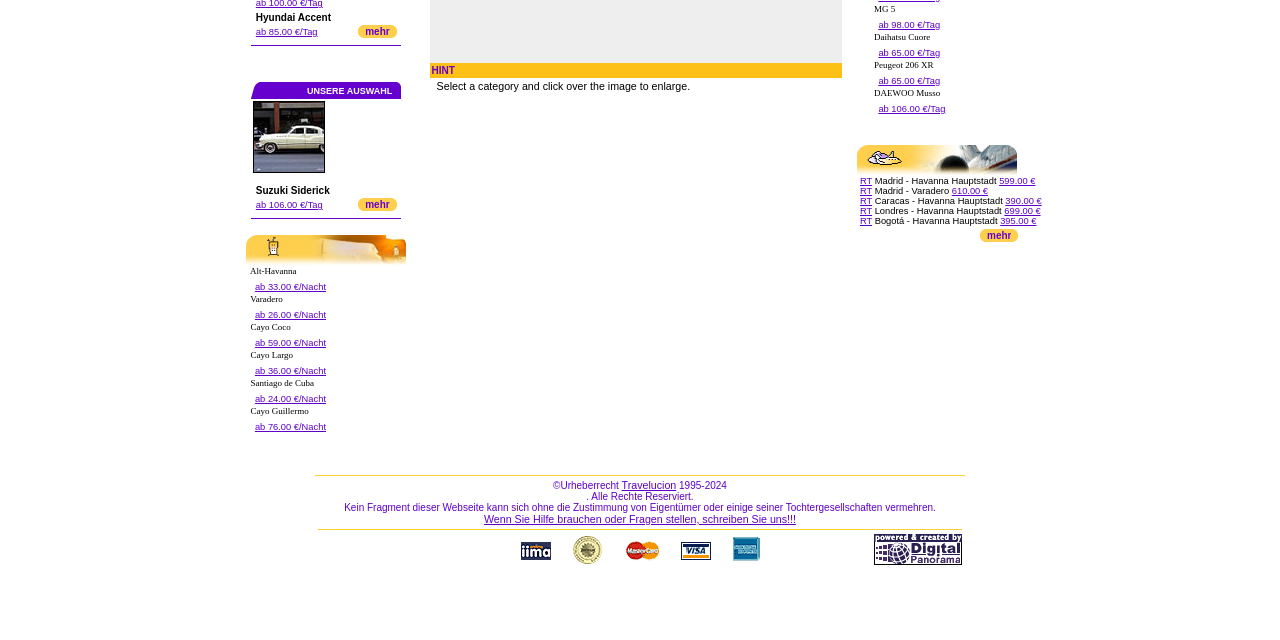From the element description: "mehr", extract the bounding box coordinates of the UI element. The coordinates should be expressed as four float numbers between 0 and 1, in the order [left, top, right, bottom].

[0.28, 0.309, 0.31, 0.33]